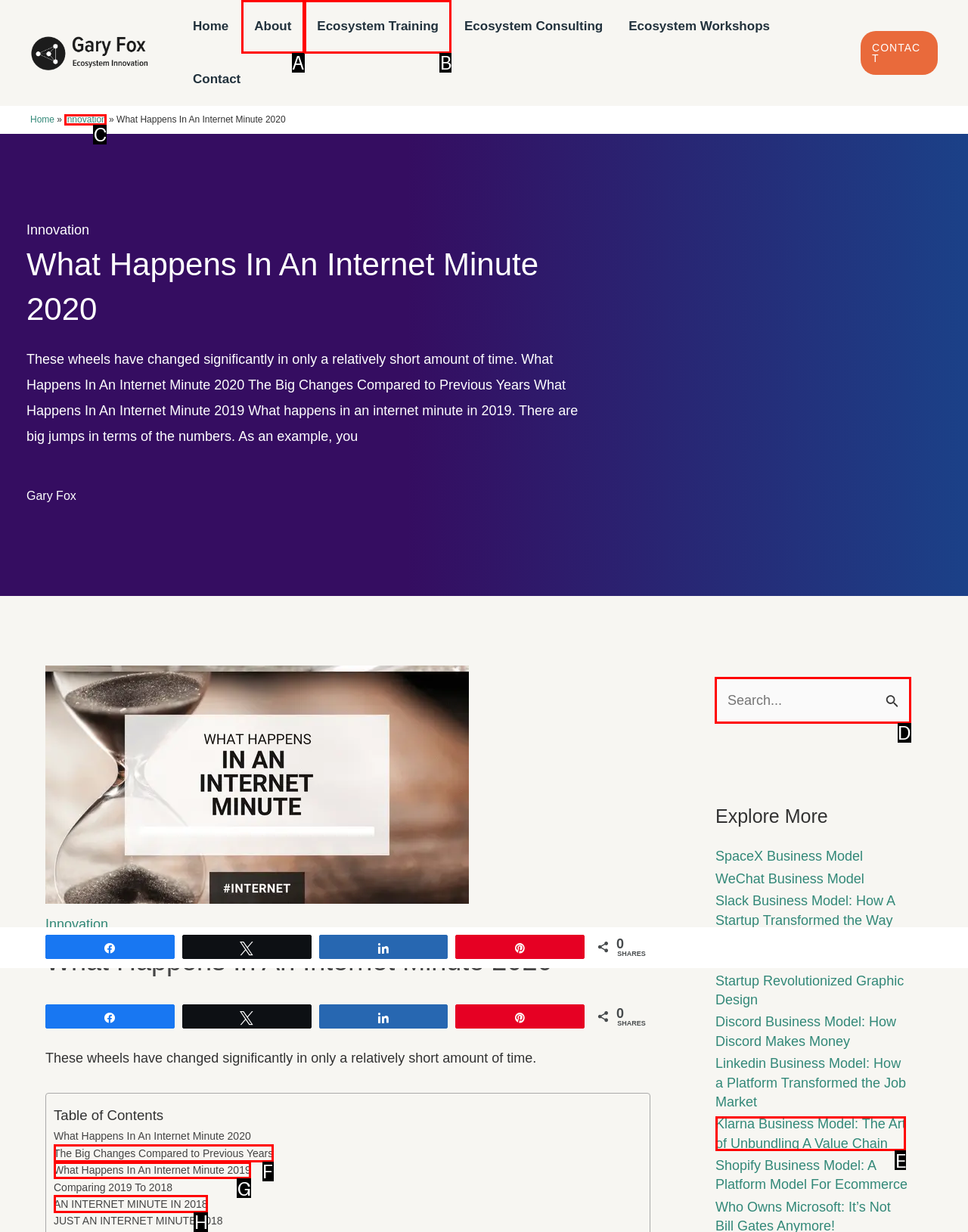Identify the correct HTML element to click for the task: Contact us. Provide the letter of your choice.

None